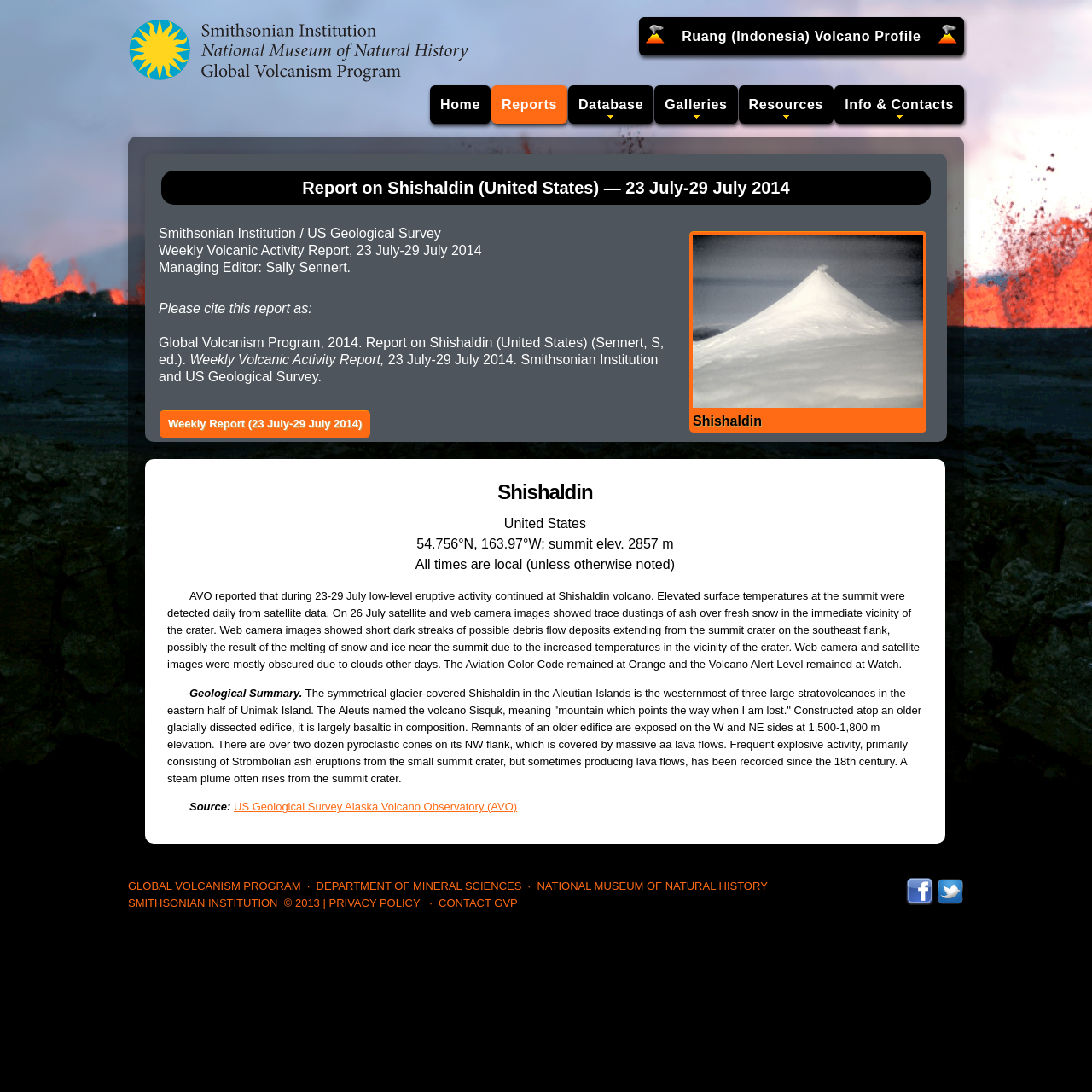Find the bounding box coordinates of the element you need to click on to perform this action: 'Follow the Global Volcanism Program on Facebook'. The coordinates should be represented by four float values between 0 and 1, in the format [left, top, right, bottom].

[0.83, 0.806, 0.855, 0.817]